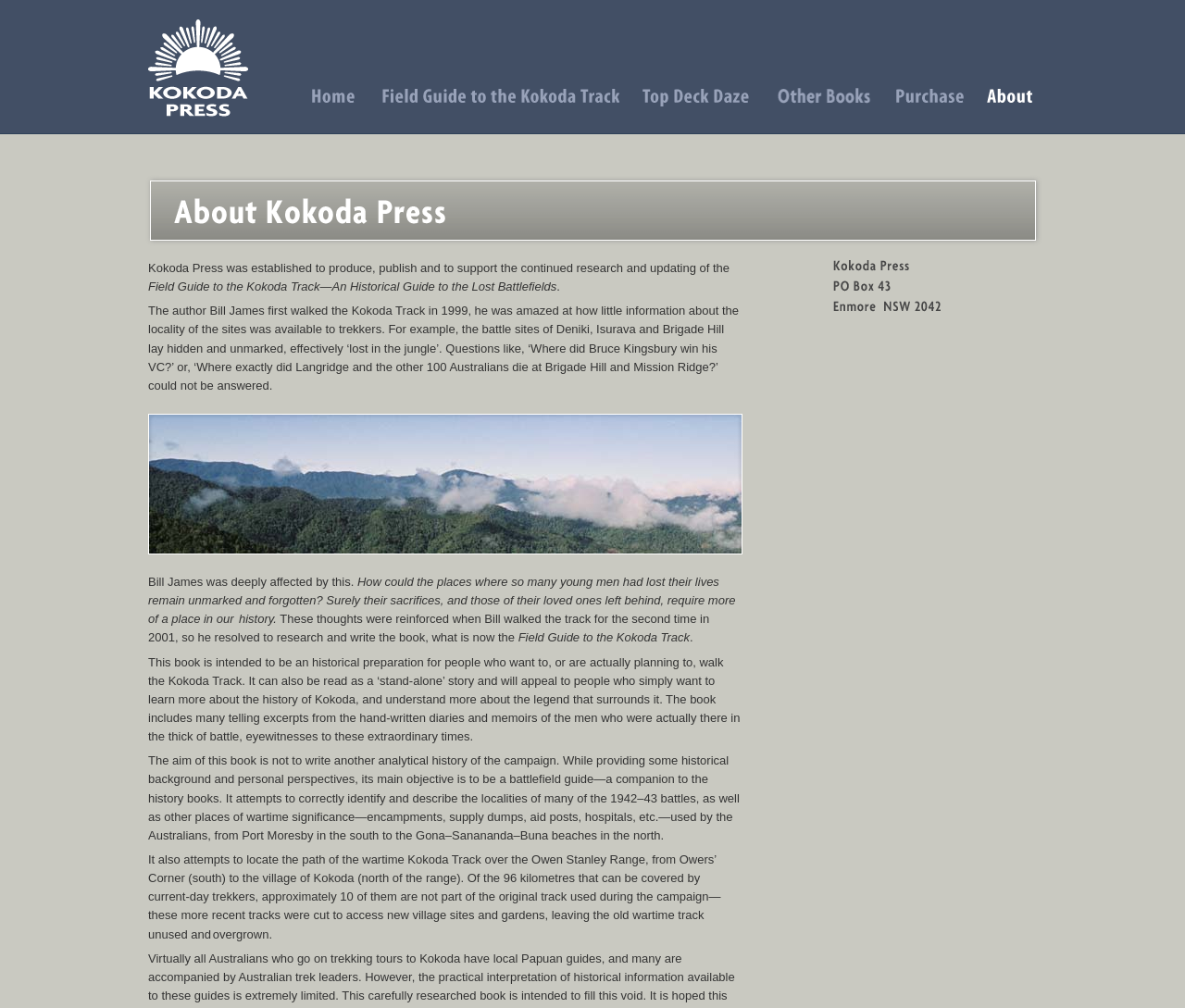Using the element description: "alt="kokoda press logo"", determine the bounding box coordinates. The coordinates should be in the format [left, top, right, bottom], with values between 0 and 1.

[0.125, 0.107, 0.209, 0.122]